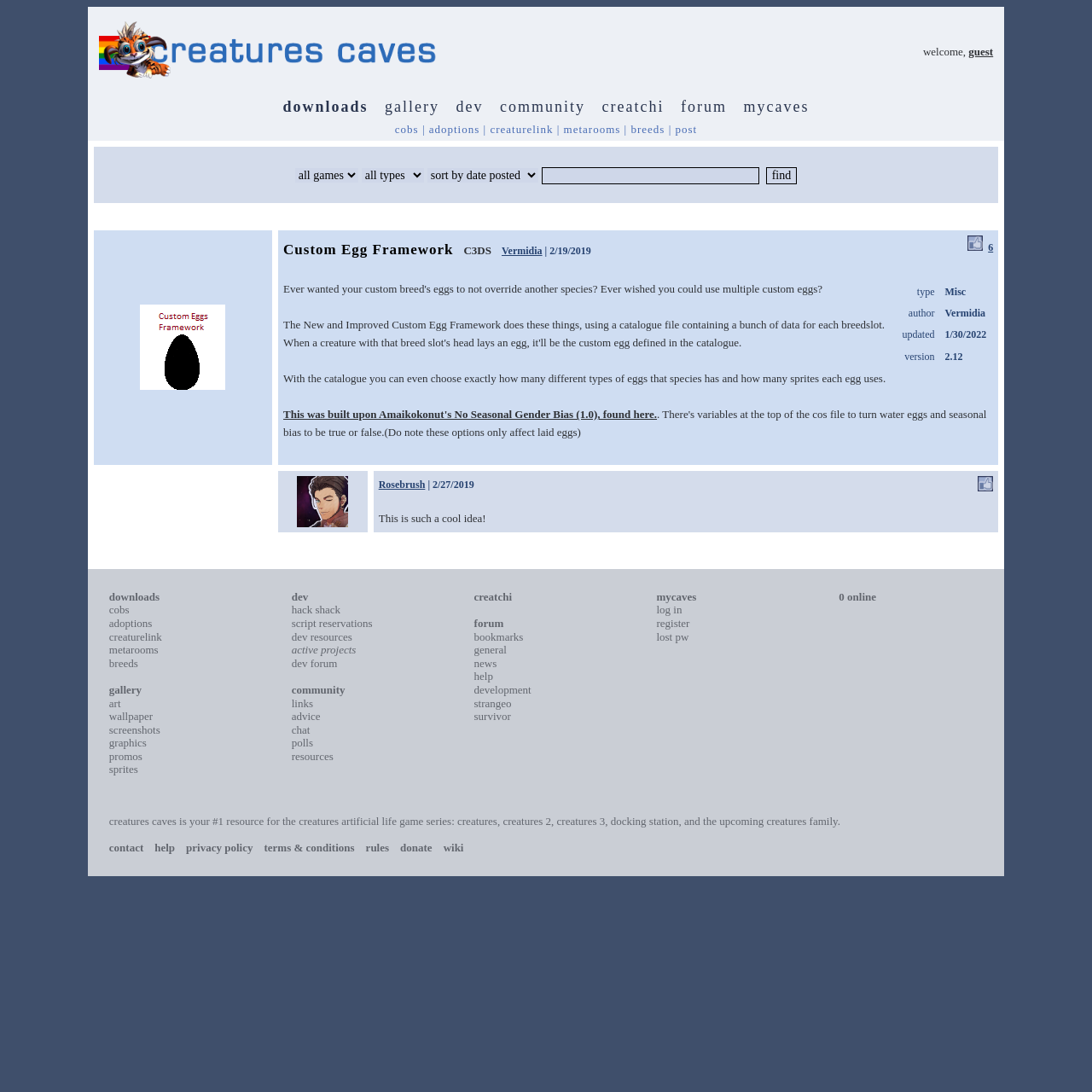Use a single word or phrase to answer this question: 
Who is the author of the Custom Egg Framework?

Vermidia